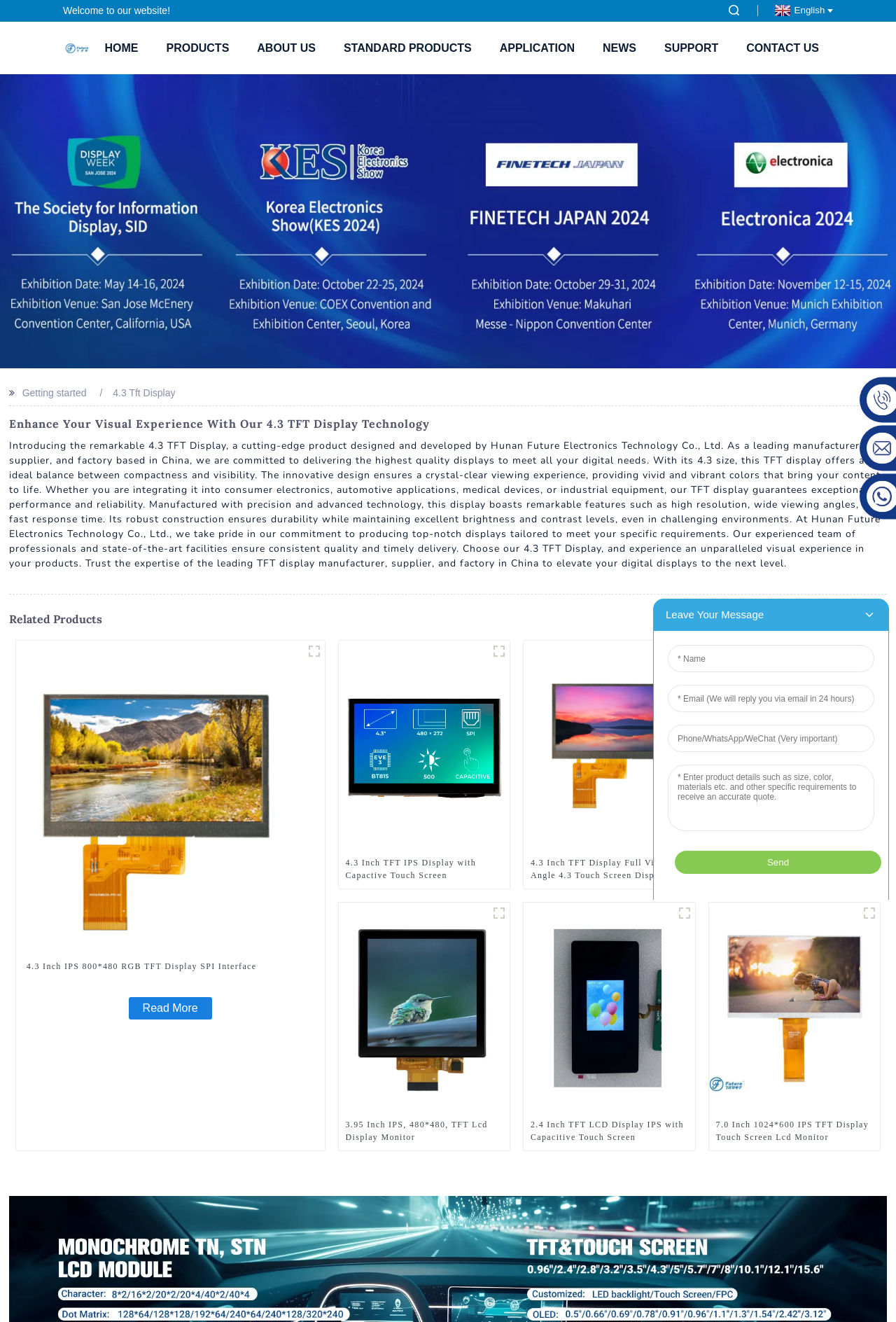What is the resolution of the 4.3 Inch TFT IPS Display with Capactive Touch Screen?
Refer to the image and respond with a one-word or short-phrase answer.

Not specified